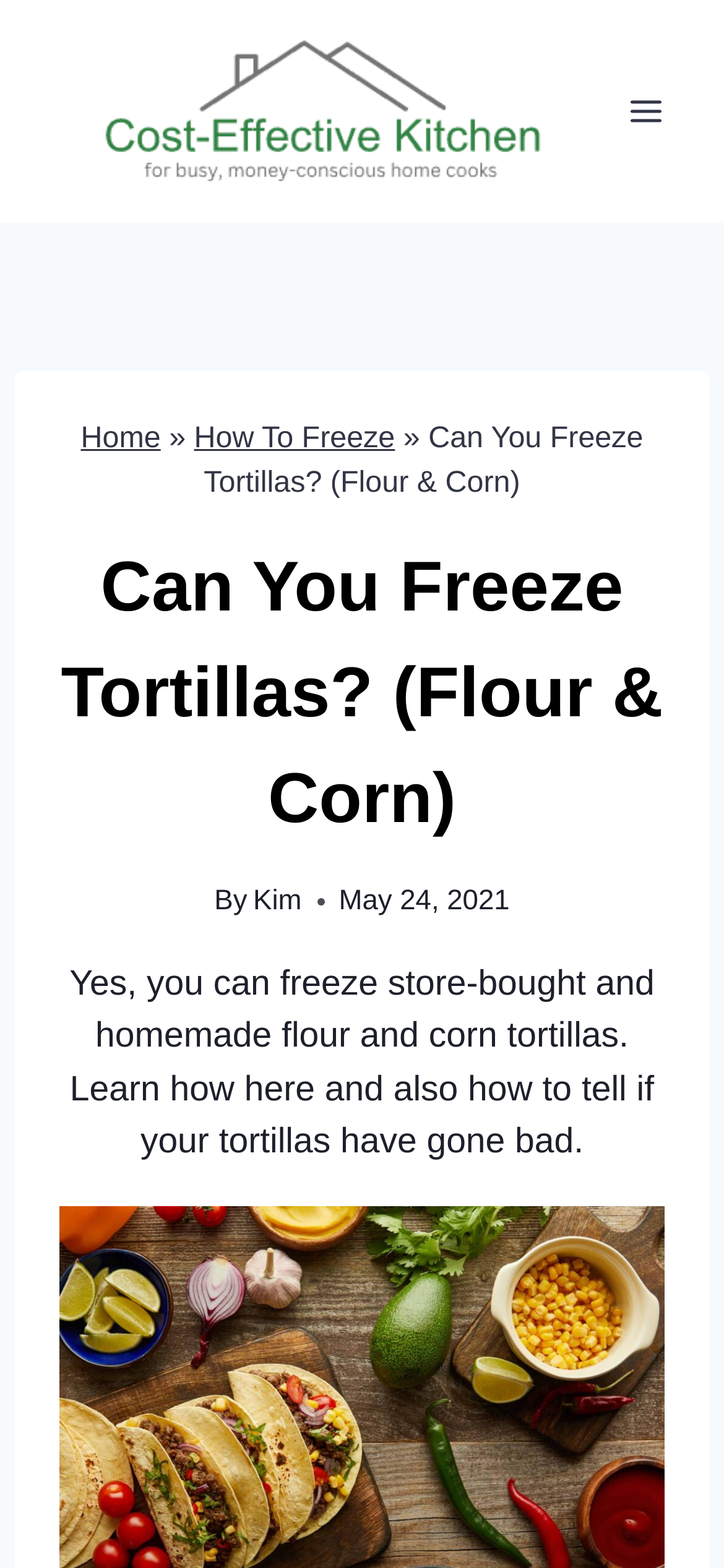What is the main topic of this article?
Provide a well-explained and detailed answer to the question.

The heading and content of the article suggest that the main topic is about freezing tortillas, including store-bought and homemade flour and corn tortillas.